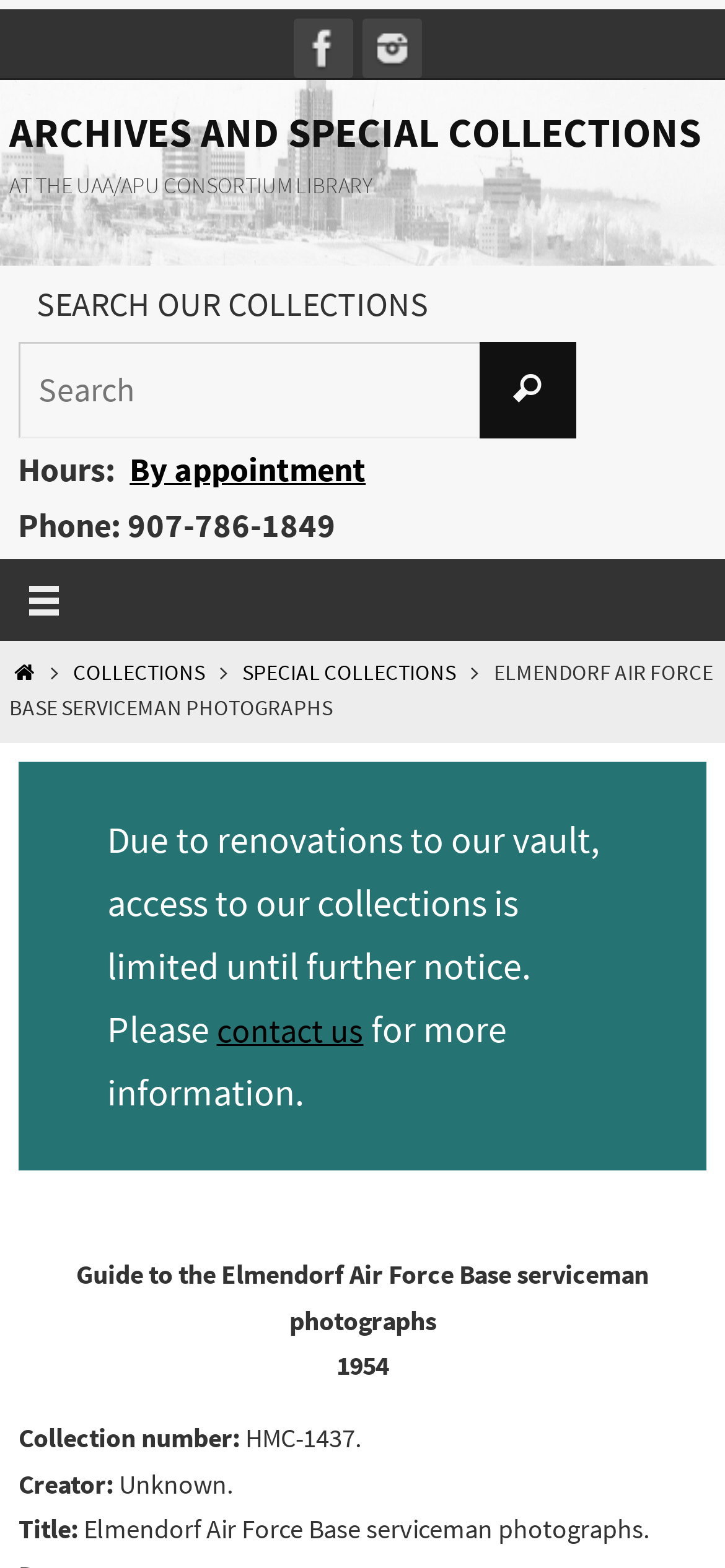What is the collection number of the photograph collection?
Provide a detailed answer to the question, using the image to inform your response.

I found the answer by looking at the 'Collection number:' text which is followed by 'HMC-1437'.